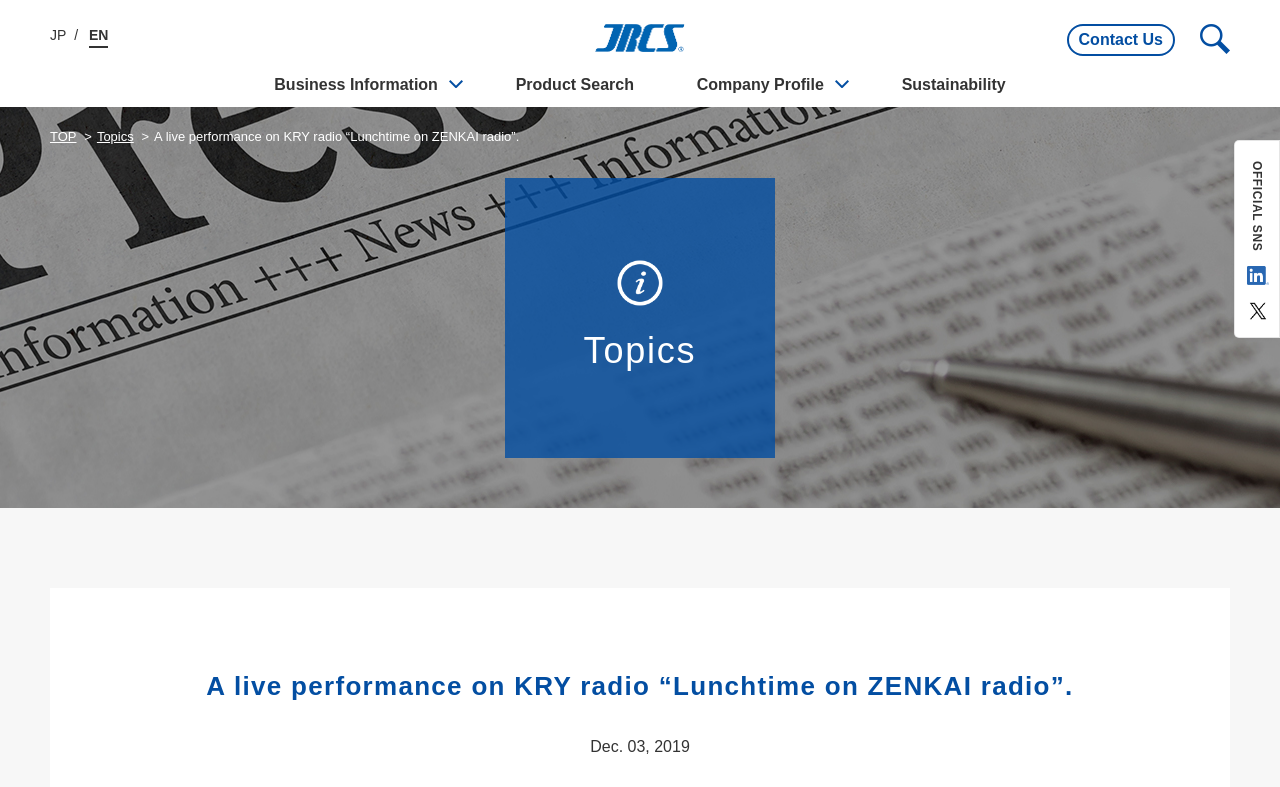Please predict the bounding box coordinates of the element's region where a click is necessary to complete the following instruction: "Visit LinkedIn page". The coordinates should be represented by four float numbers between 0 and 1, i.e., [left, top, right, bottom].

[0.974, 0.344, 0.991, 0.358]